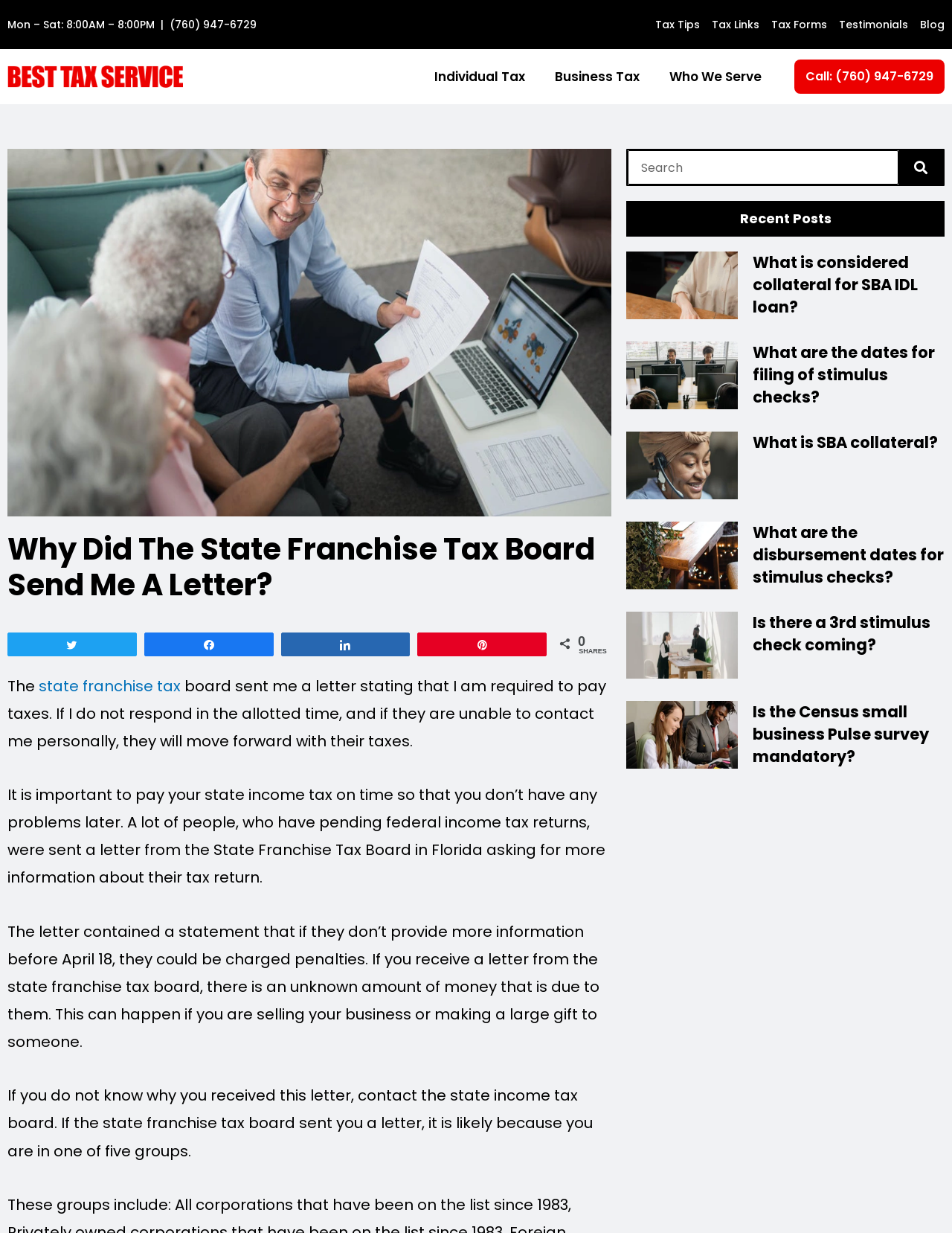Determine the bounding box coordinates for the area you should click to complete the following instruction: "Share on Twitter".

[0.009, 0.513, 0.143, 0.531]